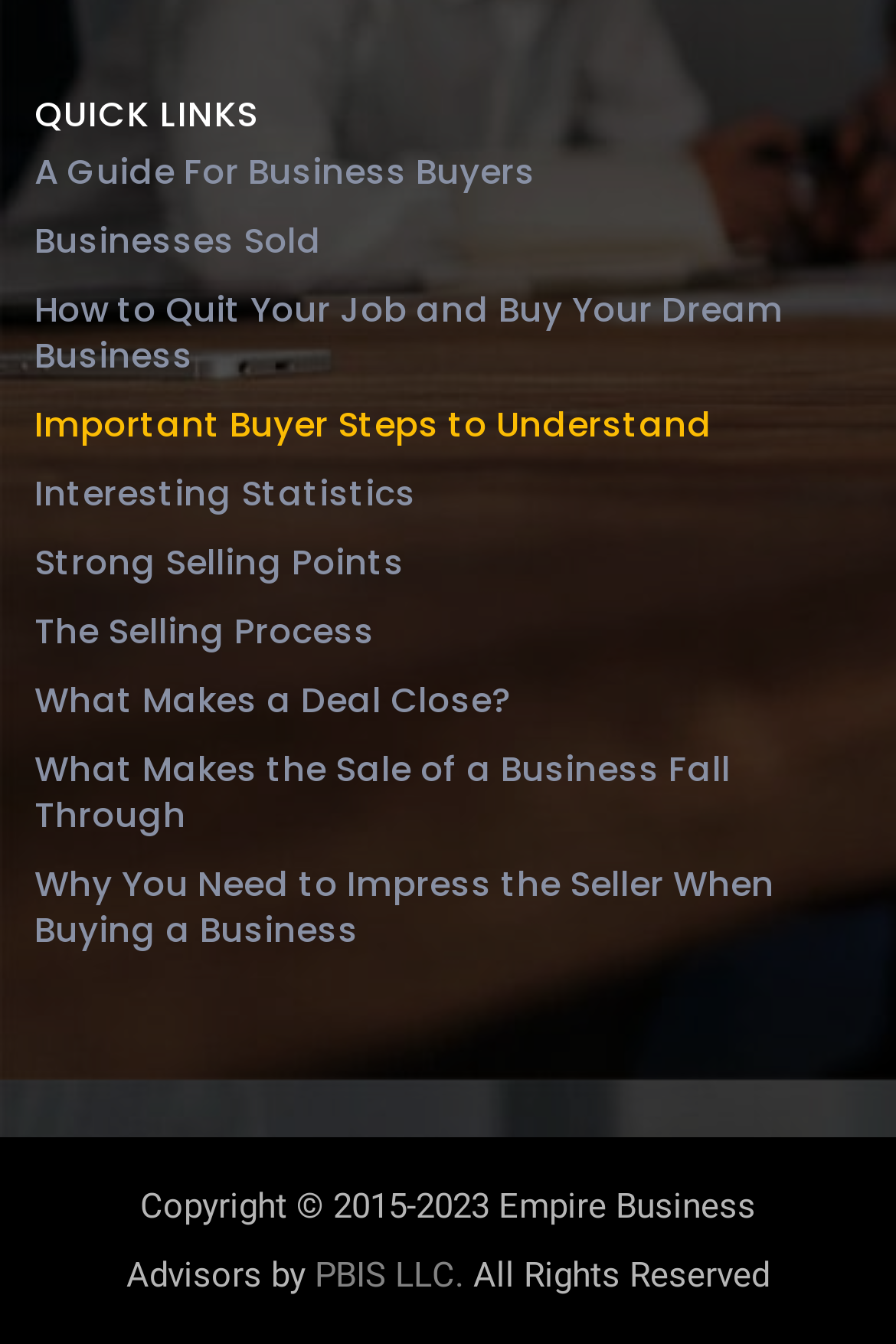Please identify the bounding box coordinates of the clickable element to fulfill the following instruction: "Read about Businesses Sold". The coordinates should be four float numbers between 0 and 1, i.e., [left, top, right, bottom].

[0.038, 0.155, 0.962, 0.206]